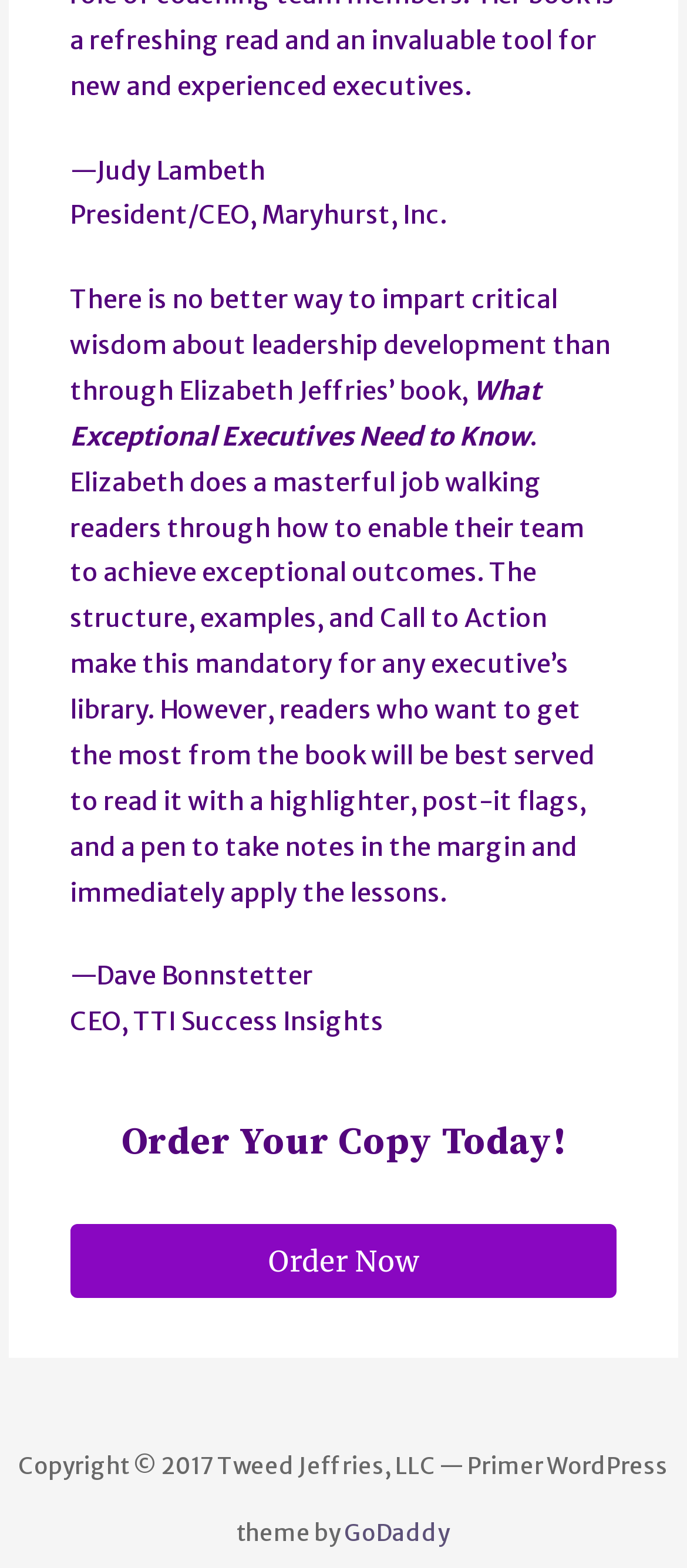What can be done on this webpage?
Refer to the image and provide a detailed answer to the question.

The webpage contains a heading 'Order Your Copy Today!' and a link 'Order Now', indicating that the webpage allows users to order a copy of the book.